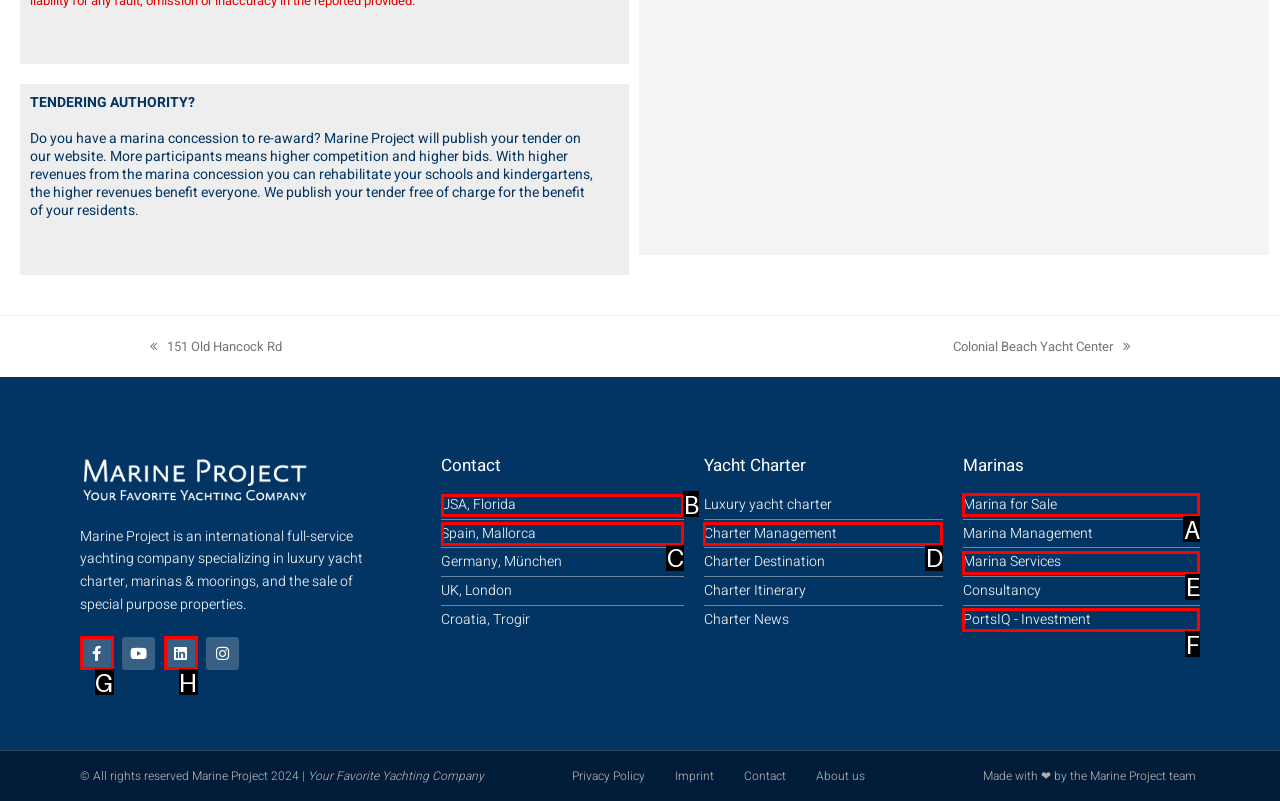Select the appropriate HTML element to click on to finish the task: Click on 'USA, Florida'.
Answer with the letter corresponding to the selected option.

B